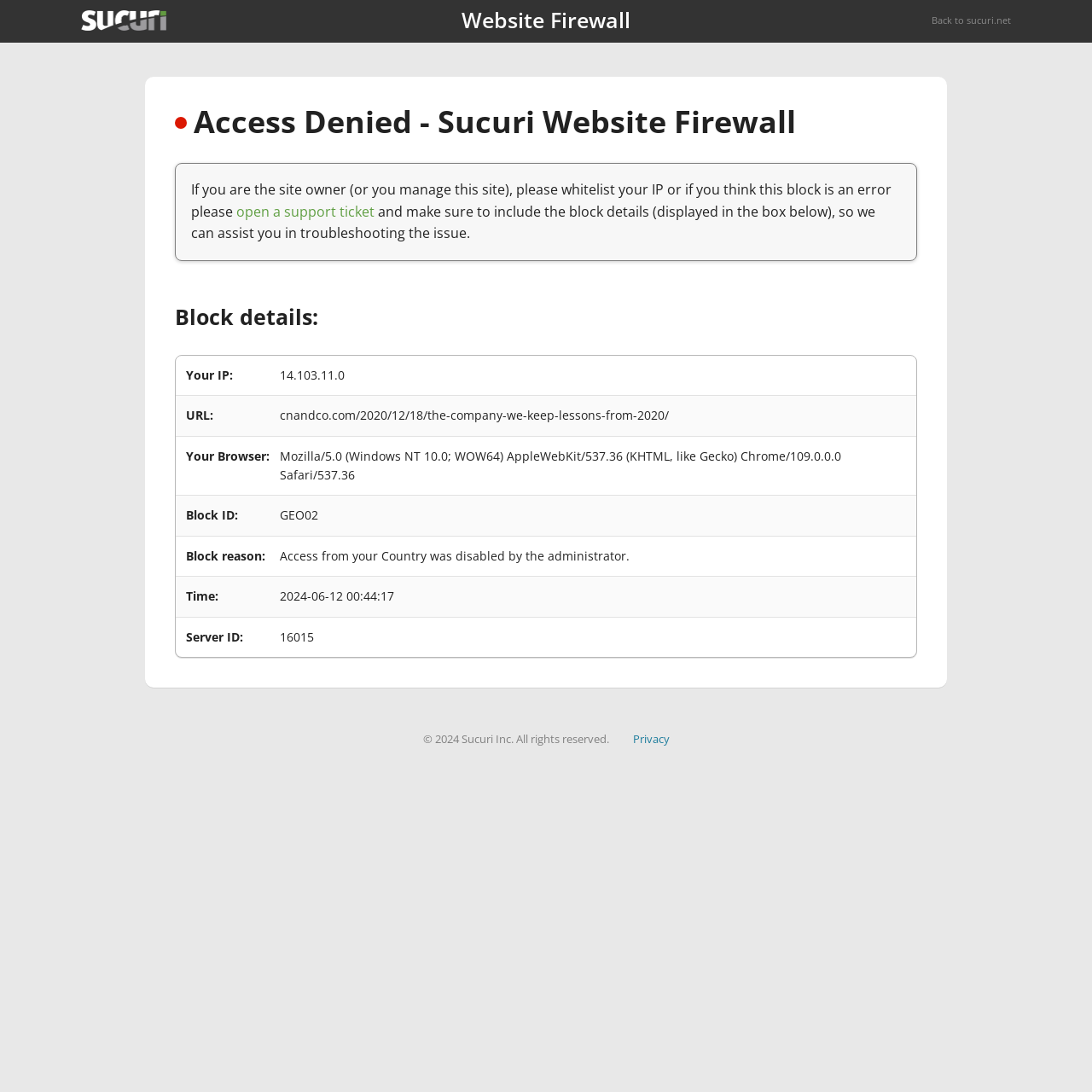What is the IP address blocked?
Using the picture, provide a one-word or short phrase answer.

14.103.11.0